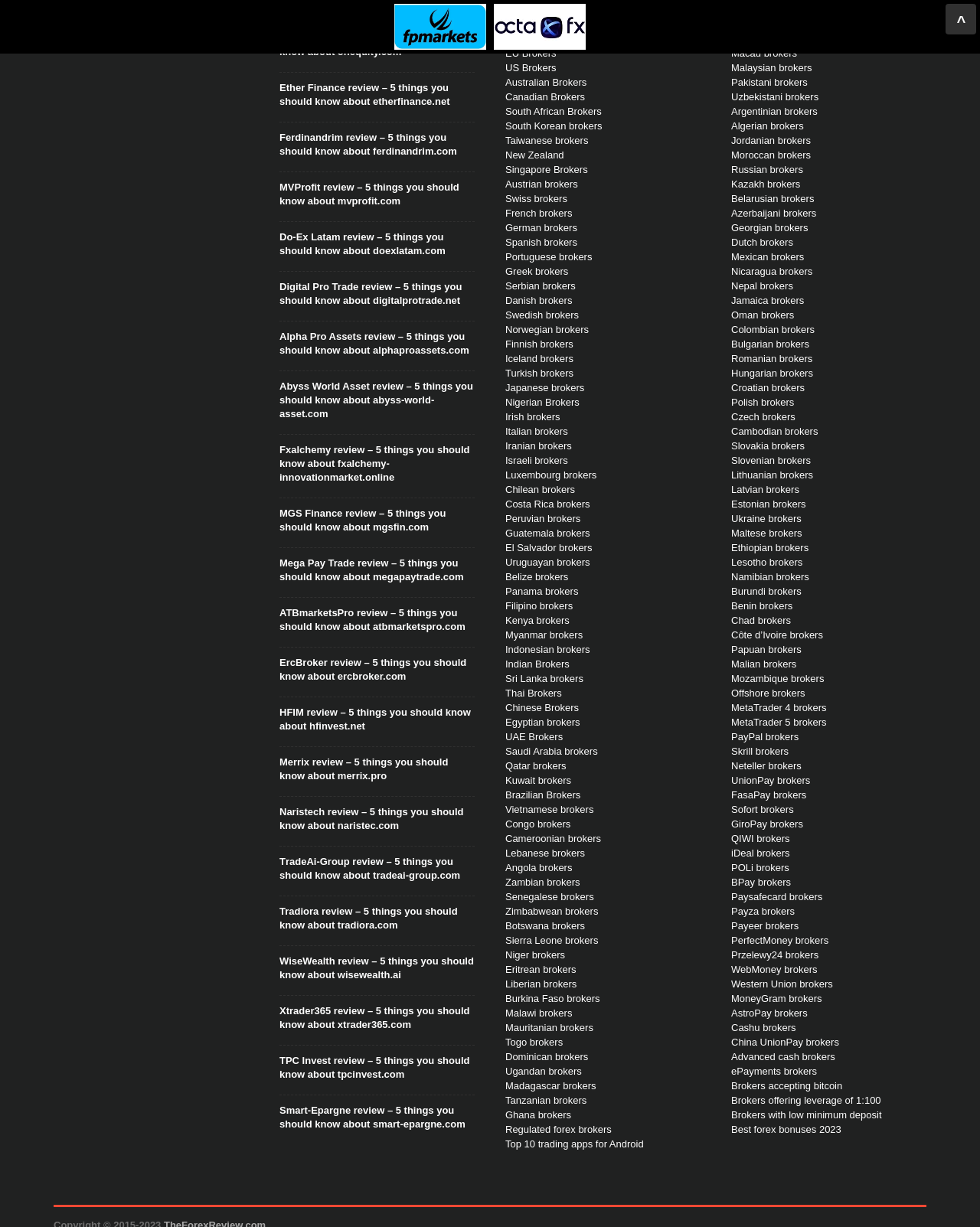Please find the bounding box coordinates for the clickable element needed to perform this instruction: "Click on the 'POPULAR' link".

[0.063, 0.0, 0.109, 0.009]